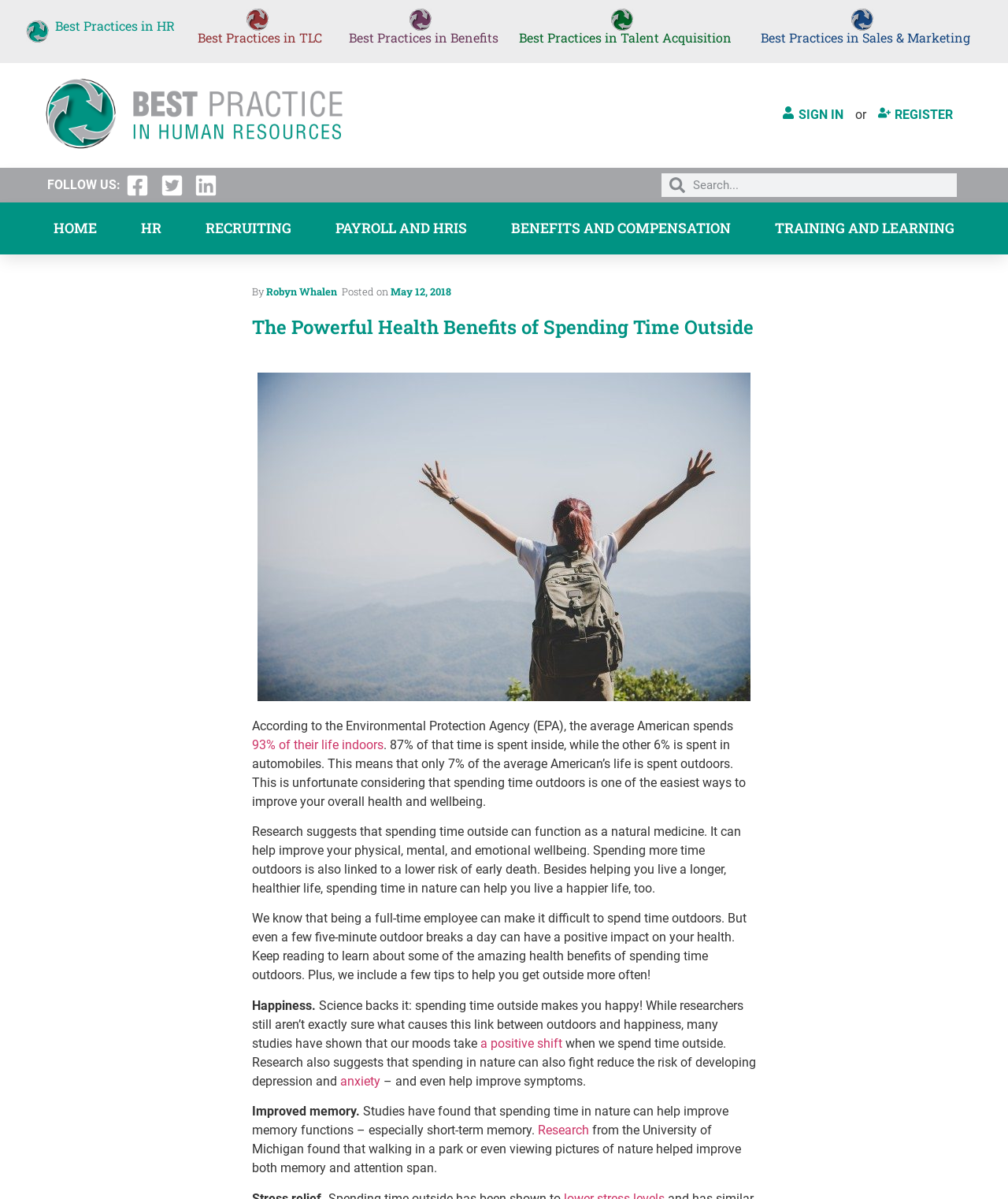What percentage of life is spent indoors?
Offer a detailed and full explanation in response to the question.

According to the article, the Environmental Protection Agency (EPA) states that the average American spends 93% of their life indoors, with 87% of that time spent inside and 6% spent in automobiles.